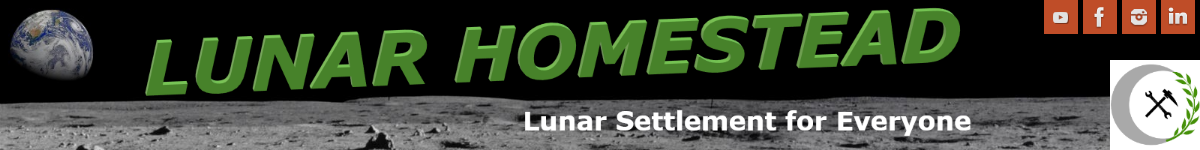What is the slogan of the website?
Observe the image and answer the question with a one-word or short phrase response.

Lunar Settlement for Everyone